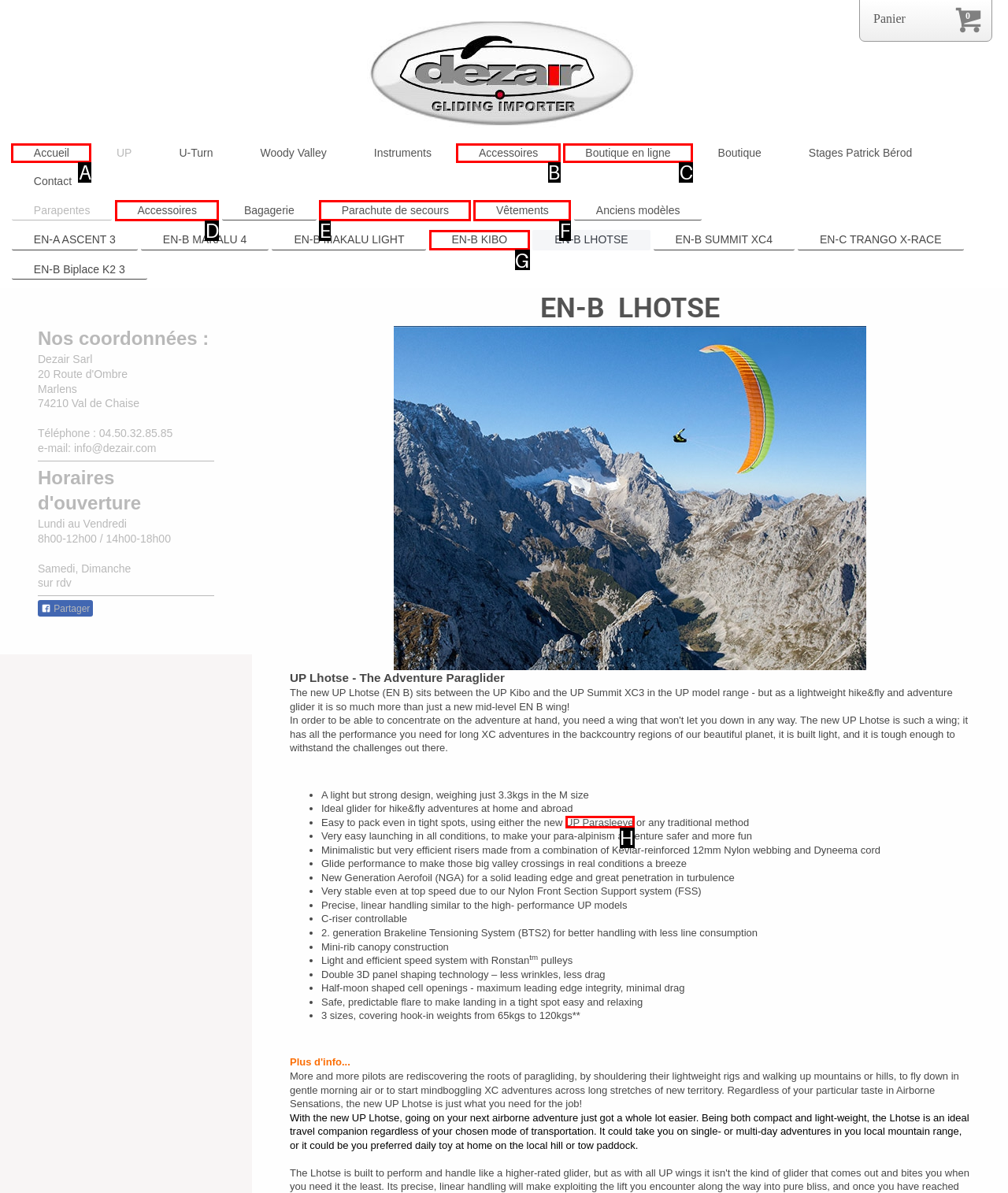Identify the correct UI element to click for this instruction: Click on UP Parasleeve
Respond with the appropriate option's letter from the provided choices directly.

H